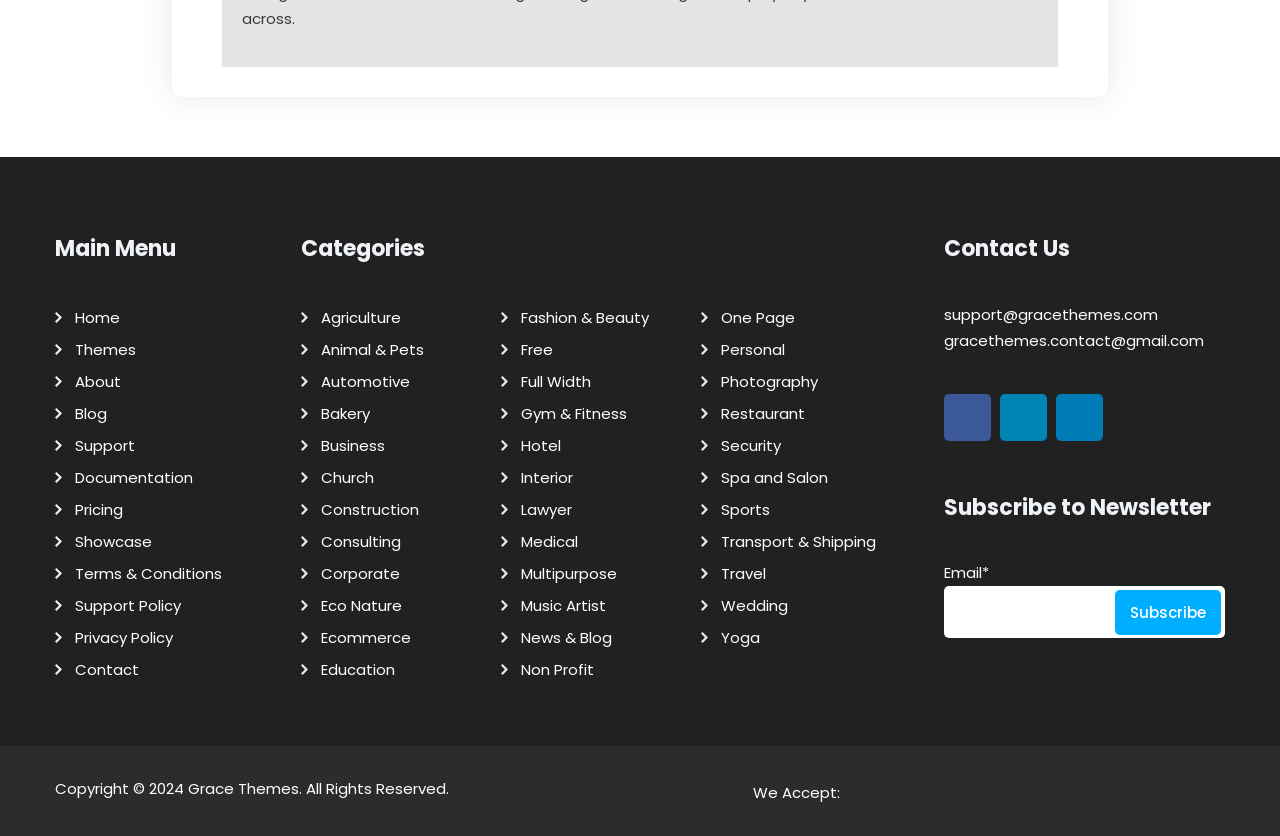Please identify the bounding box coordinates of the element that needs to be clicked to perform the following instruction: "Subscribe to Newsletter".

[0.871, 0.705, 0.954, 0.759]